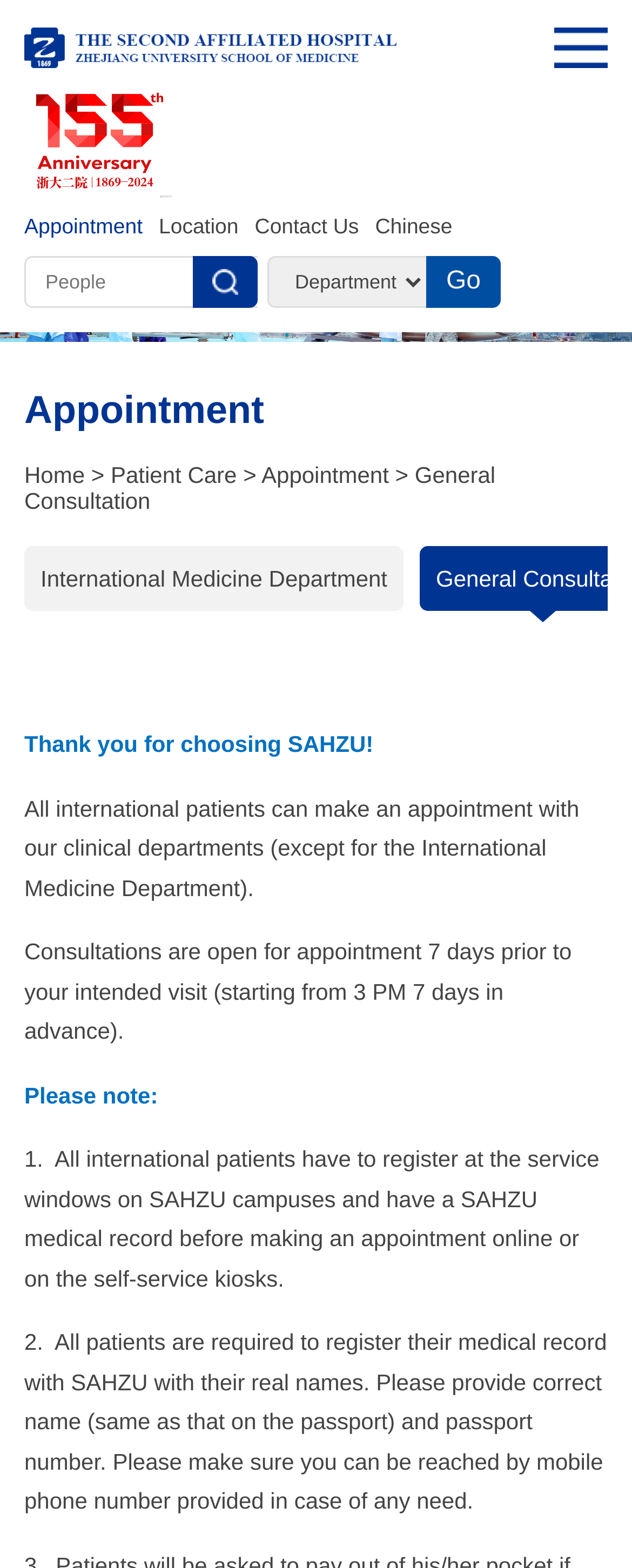Refer to the image and offer a detailed explanation in response to the question: What information is required for registration?

According to the text on the webpage, 'All patients are required to register their medical record with SAHZU with their real names. Please provide correct name (same as that on the passport) and passport number.' This suggests that users need to provide their real name and passport number when registering.